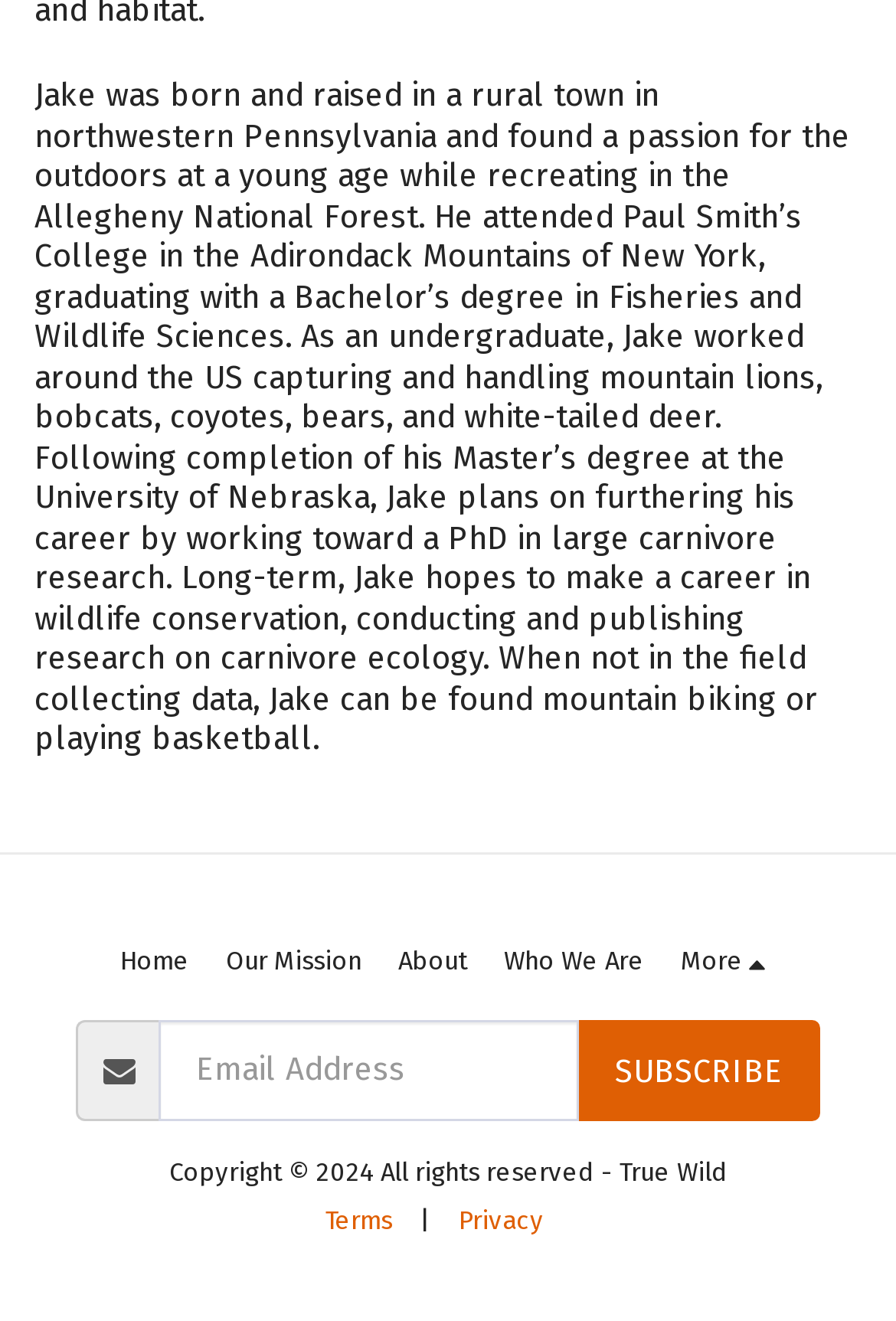Please identify the bounding box coordinates of the area that needs to be clicked to fulfill the following instruction: "view Terms."

[0.363, 0.914, 0.437, 0.936]